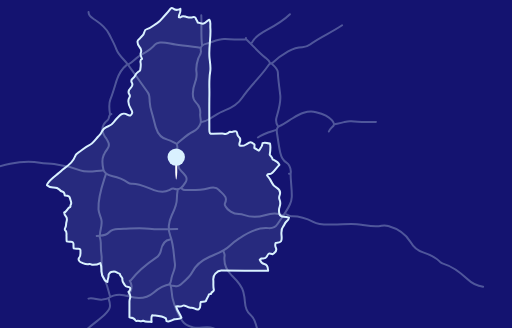What is the purpose of the map?
Can you provide an in-depth and detailed response to the question?

The caption suggests that the map is a visual representation that relates to the office locations of Congresswoman Nikema Williams, specifically showing proximity to her congressional district, which implies that the purpose of the map is to display her office locations.